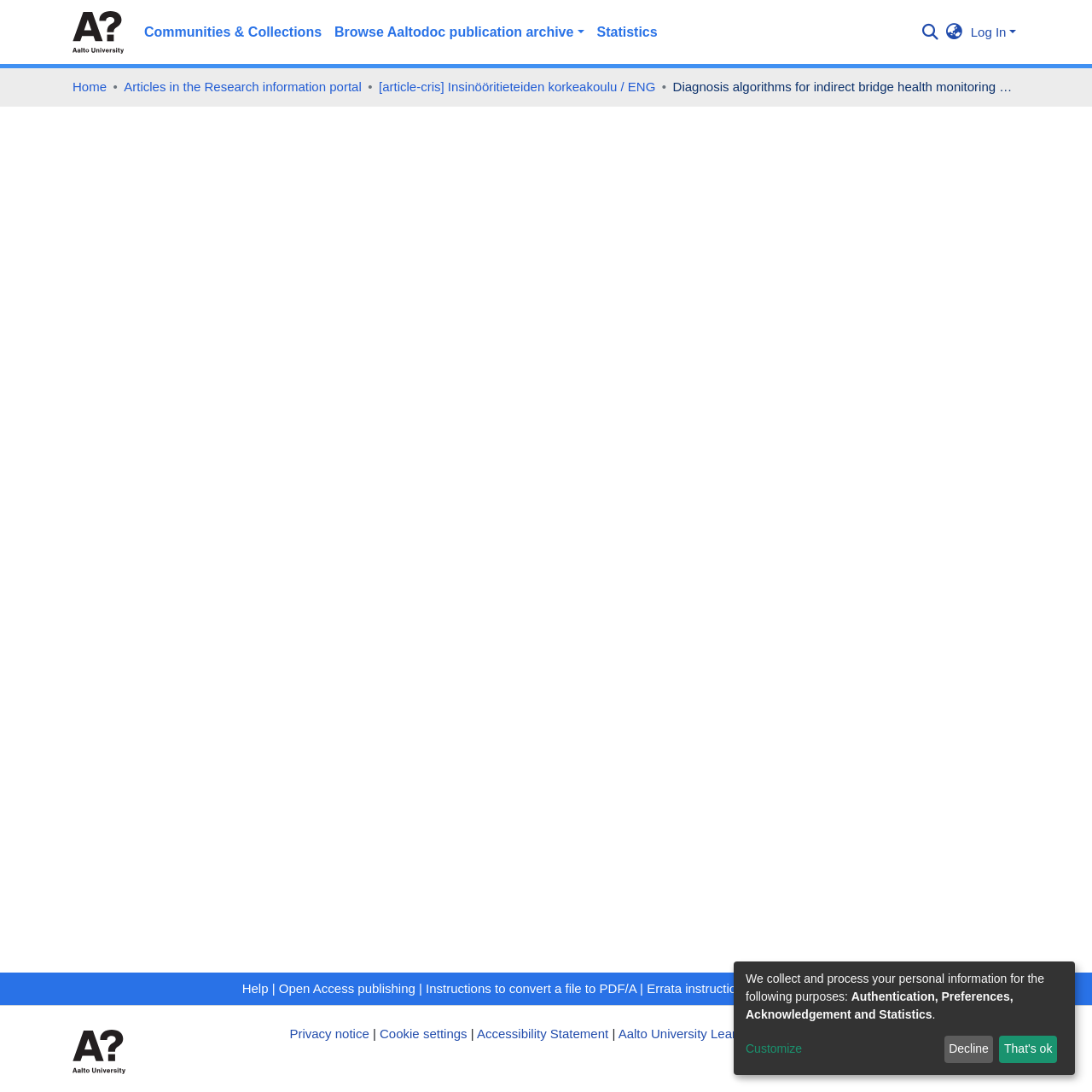Determine the bounding box coordinates of the clickable region to execute the instruction: "Browse Aaltodoc publication archive". The coordinates should be four float numbers between 0 and 1, denoted as [left, top, right, bottom].

[0.3, 0.014, 0.541, 0.045]